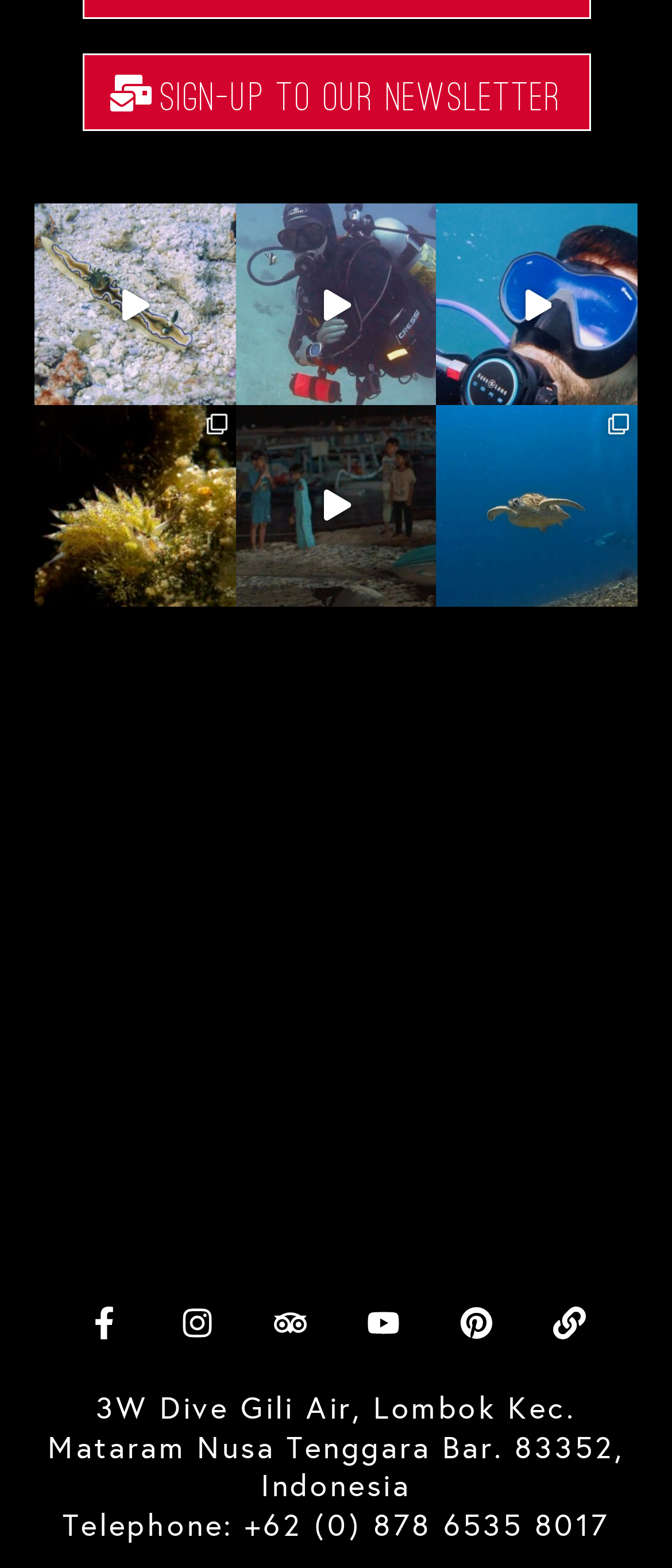What is the main topic of this webpage?
Using the information from the image, give a concise answer in one word or a short phrase.

Scuba diving